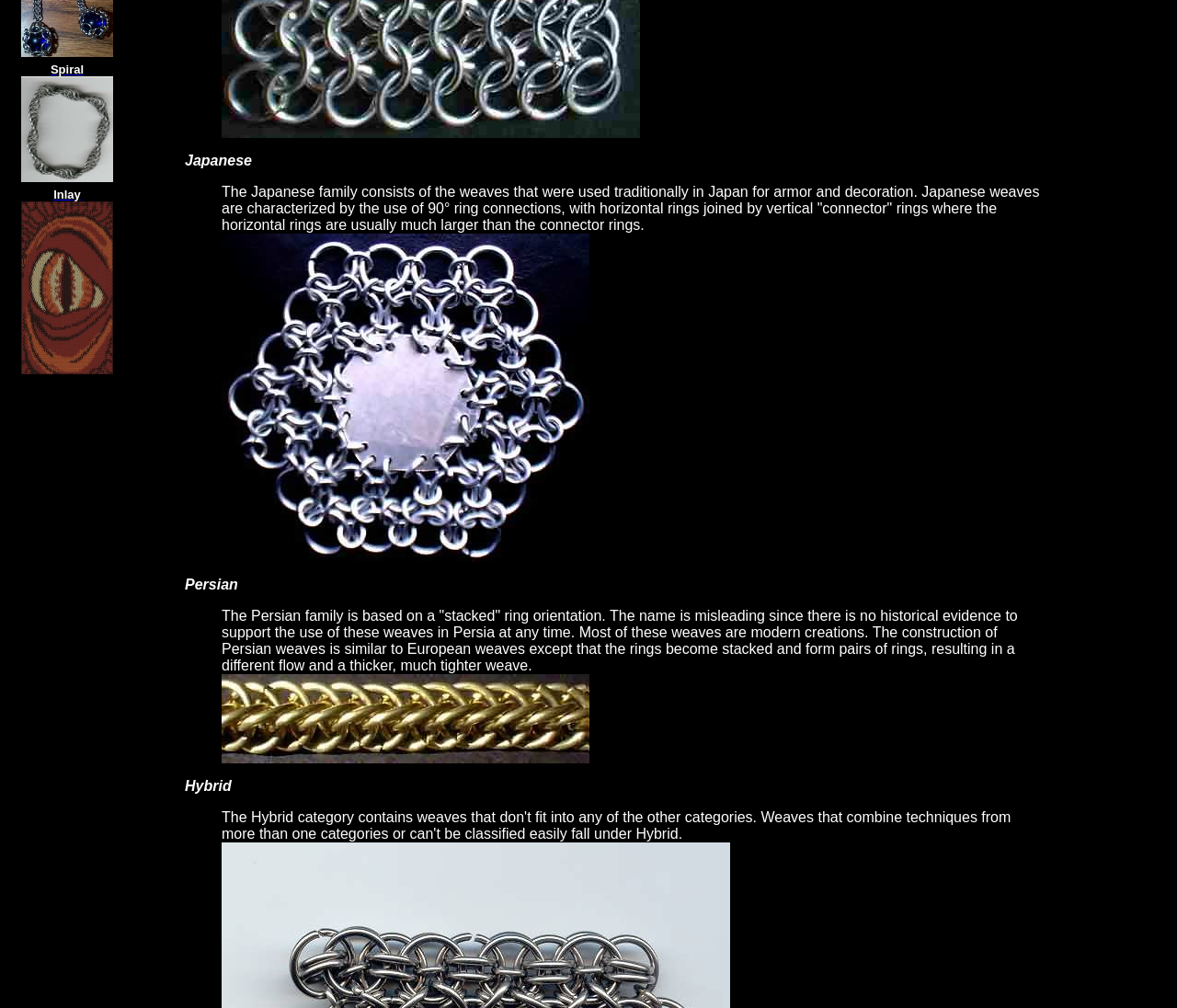Please predict the bounding box coordinates (top-left x, top-left y, bottom-right x, bottom-right y) for the UI element in the screenshot that fits the description: Persian

[0.157, 0.572, 0.202, 0.588]